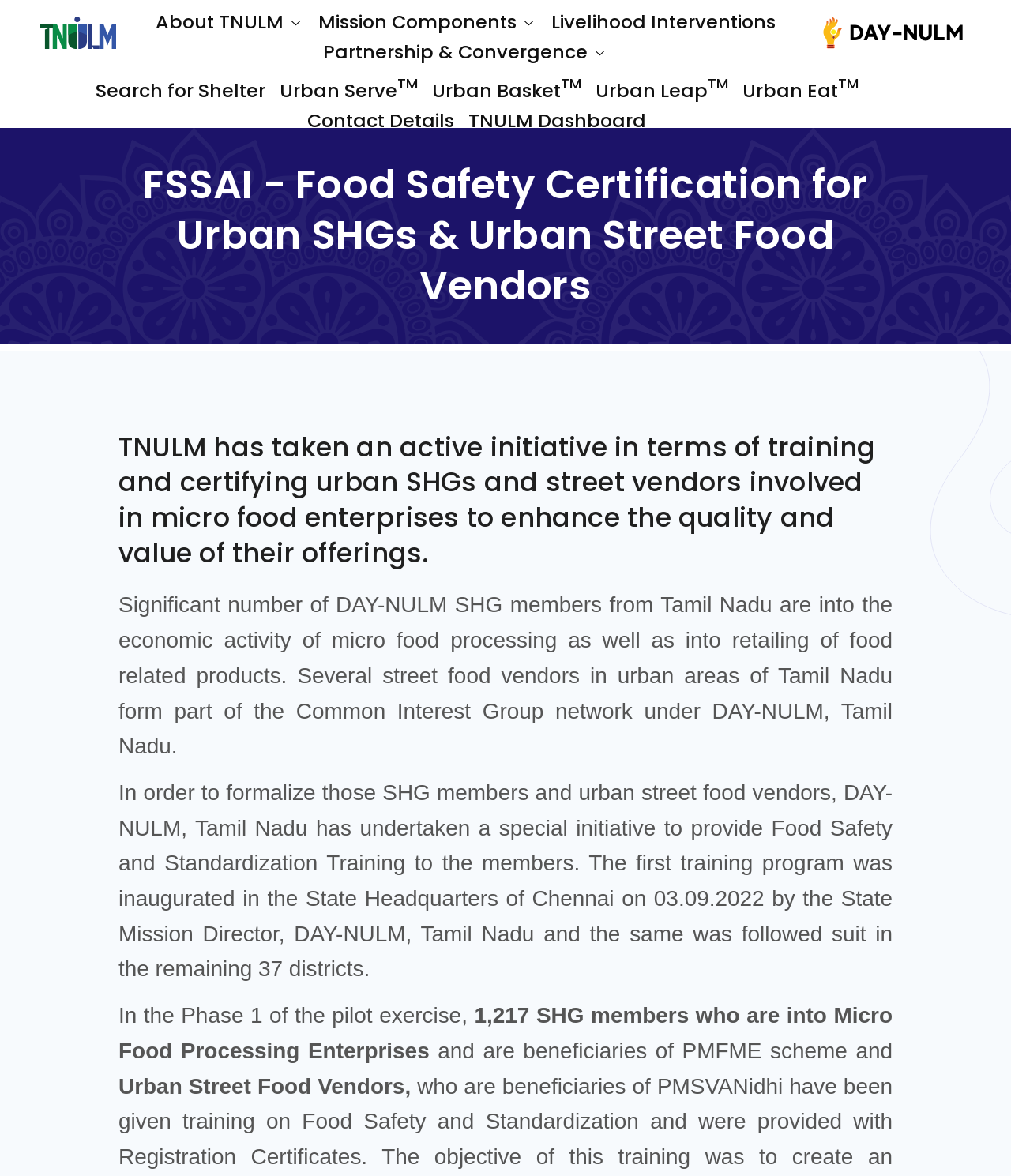Please find the bounding box coordinates in the format (top-left x, top-left y, bottom-right x, bottom-right y) for the given element description. Ensure the coordinates are floating point numbers between 0 and 1. Description: Mission Components

[0.309, 0.007, 0.538, 0.031]